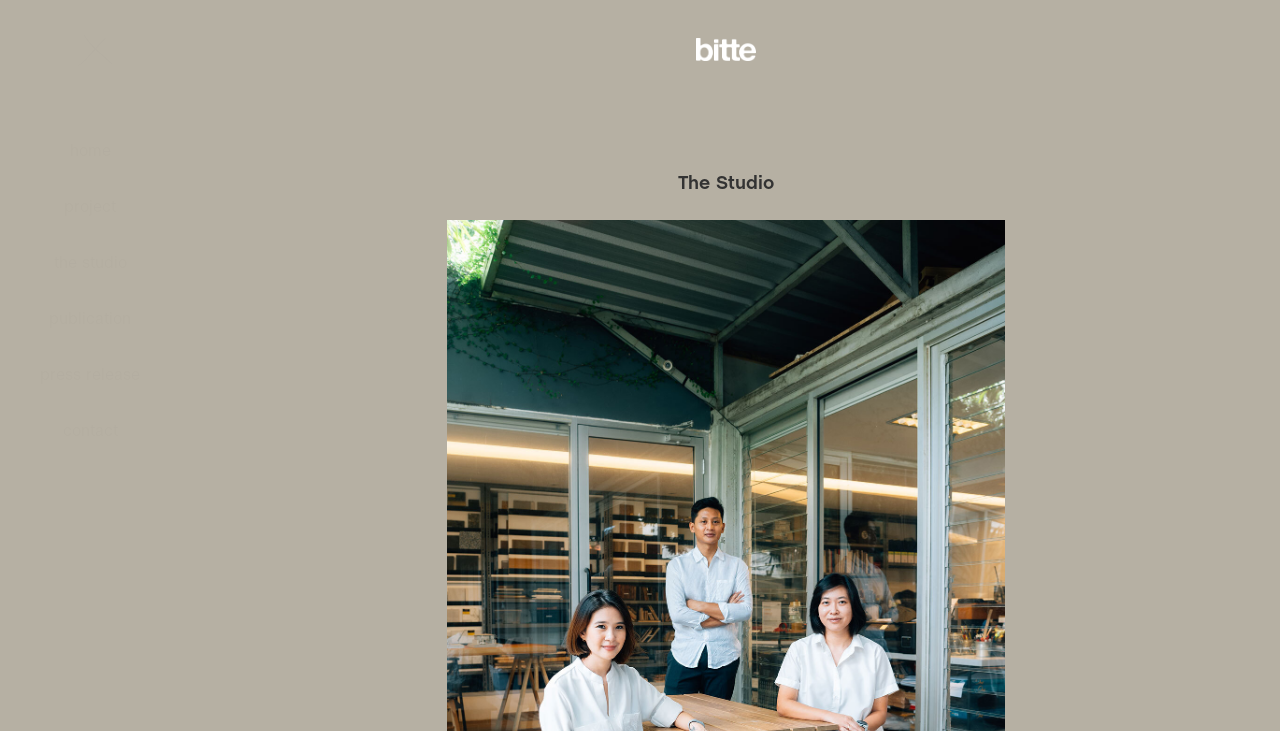Where is the design studio based?
Please provide a comprehensive and detailed answer to the question.

Although the webpage does not explicitly state the location of the design studio, based on the meta description, it is mentioned that Bitte Design Studio is a Jakarta-based architecture and interior design company. Therefore, it can be inferred that the design studio is based in Jakarta.